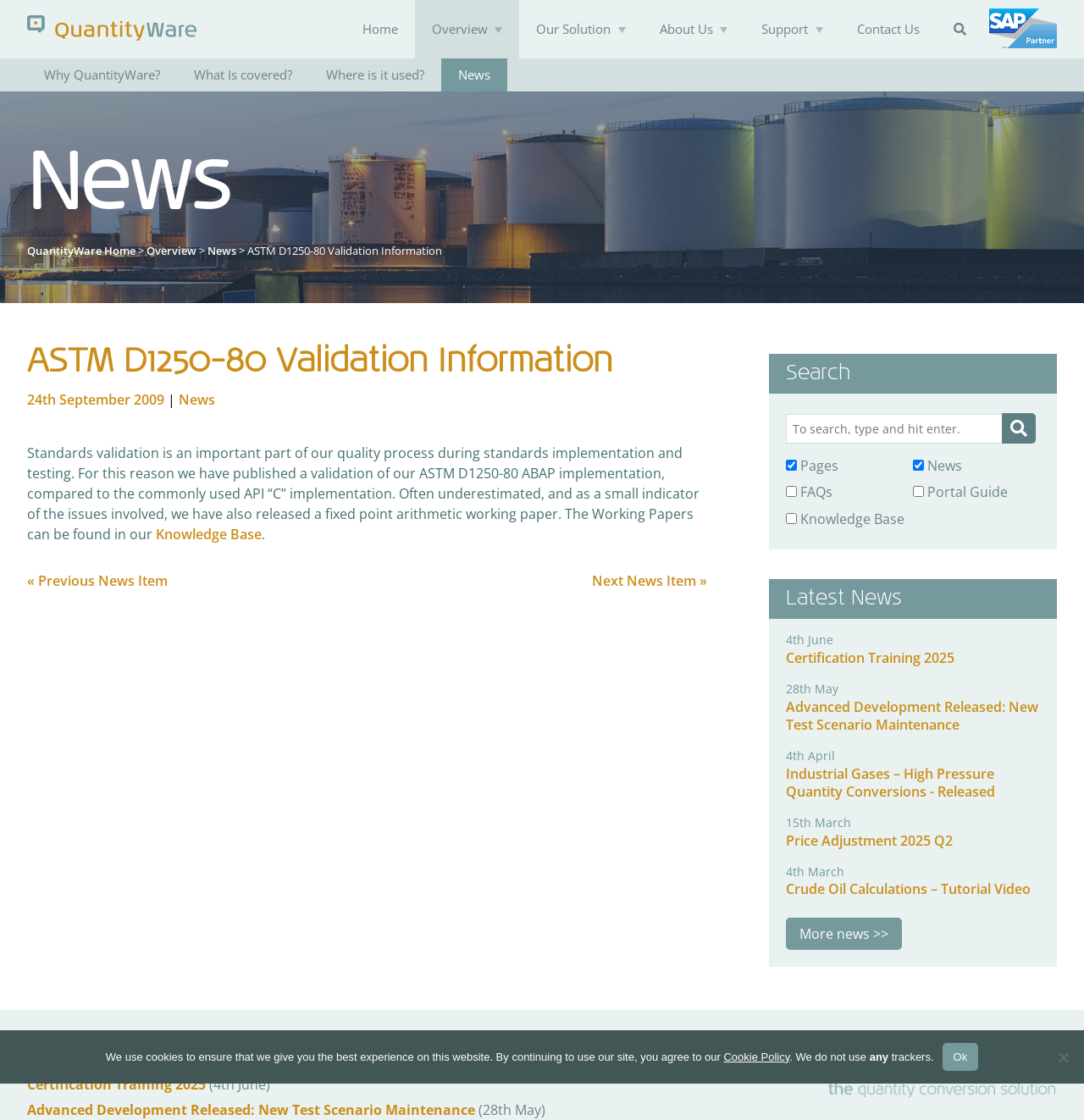Locate the bounding box of the UI element described by: "Why QuantityWare?" in the given webpage screenshot.

[0.025, 0.052, 0.163, 0.082]